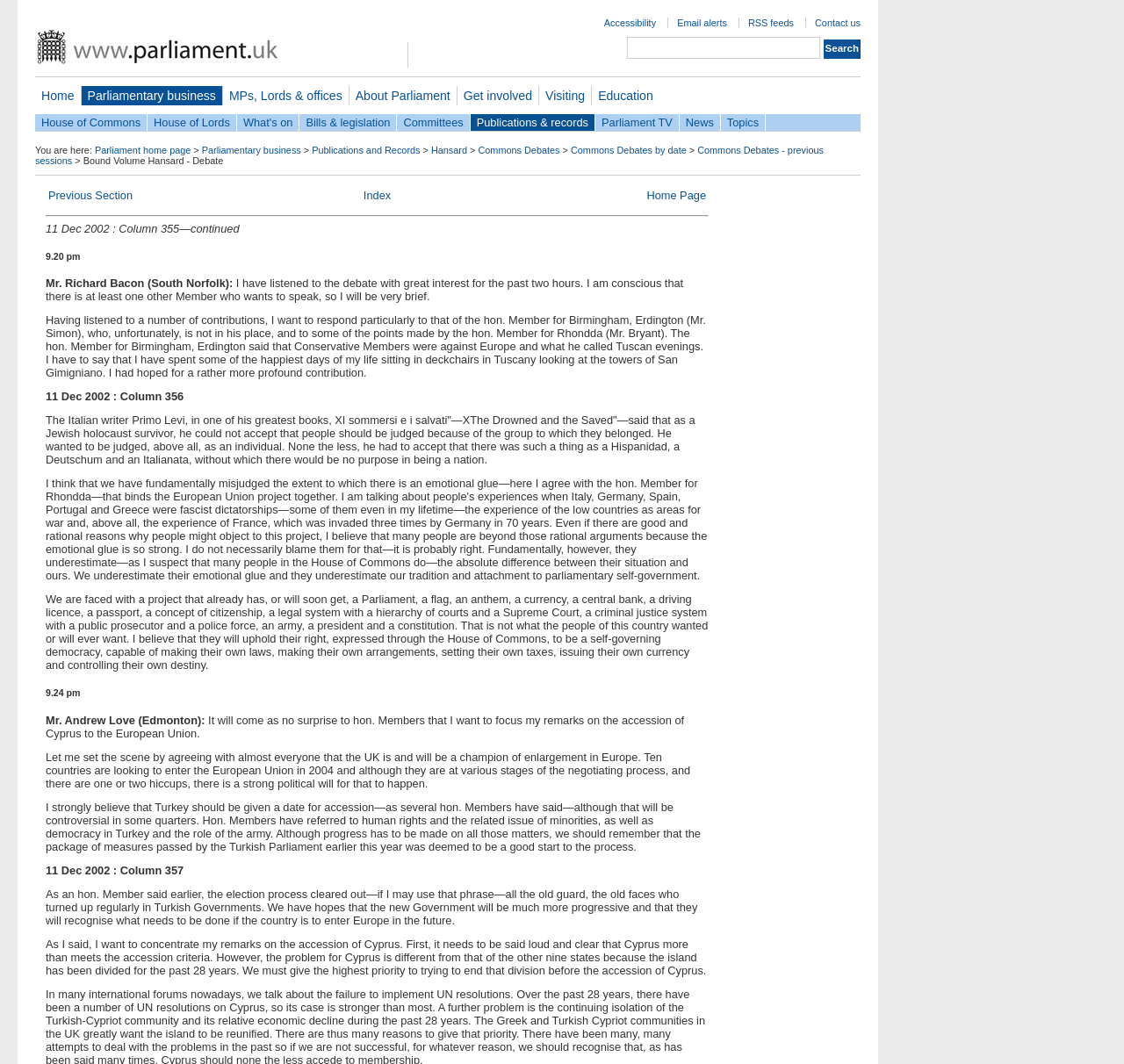What is the date of the Hansard debates?
Use the information from the screenshot to give a comprehensive response to the question.

I found the date by looking at the static text '11 Dec 2002 : Column 355—continued' and '11 Dec 2002 : Column 356' which indicates that the debates are from December 11, 2002.